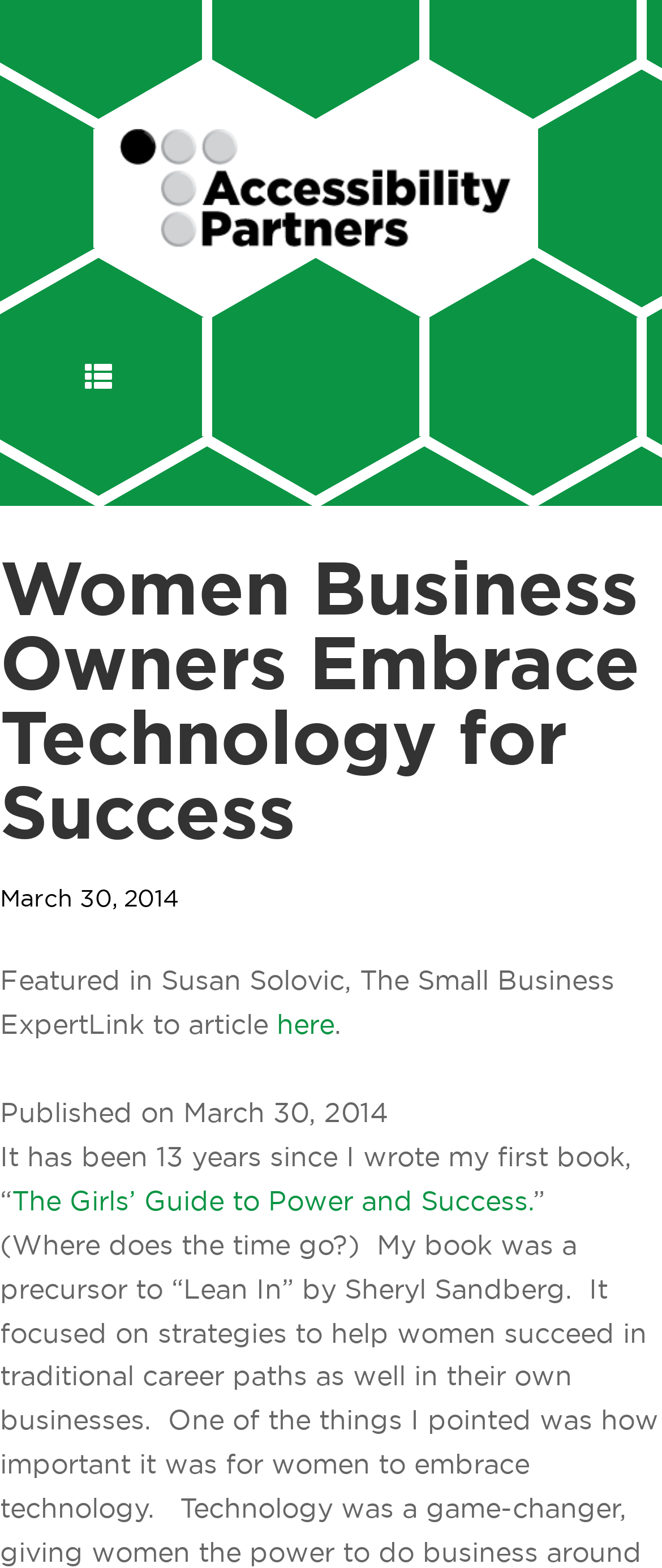Provide a brief response using a word or short phrase to this question:
What is the date of publication?

March 30, 2014